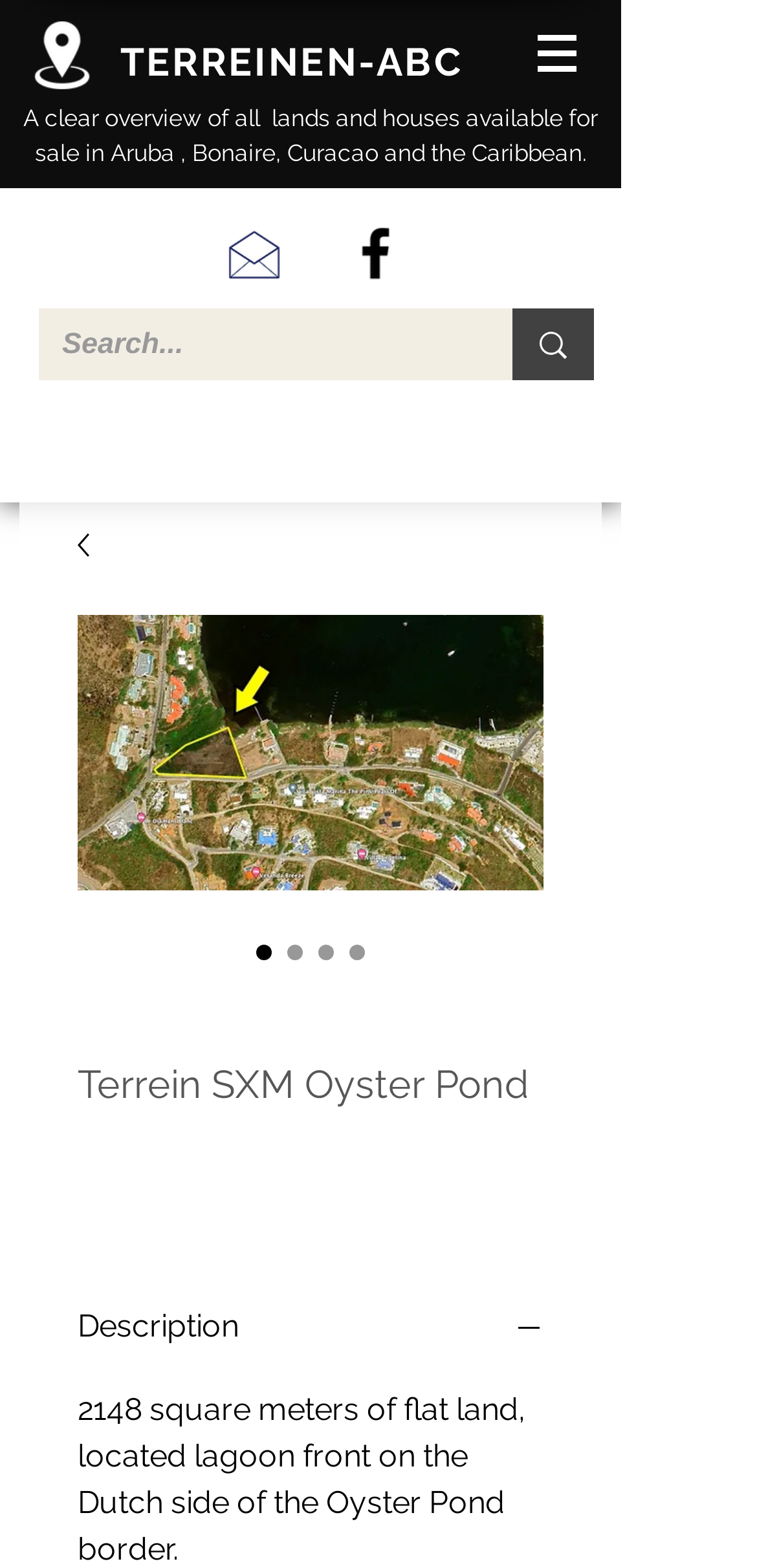Using the details in the image, give a detailed response to the question below:
How many social media links are available?

By examining the social bar section, I found one link to Facebook, which is represented by the Facebook icon.